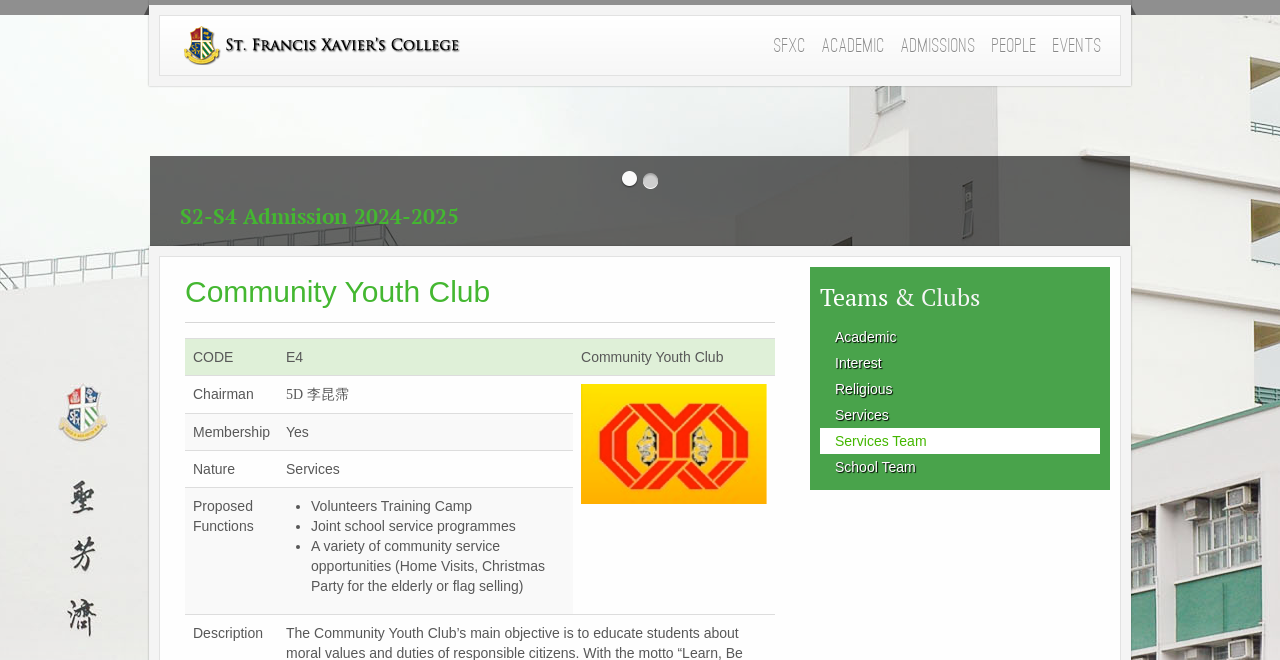Please find the bounding box for the UI element described by: "S2-S4 Admission 2024-2025".

[0.141, 0.245, 0.359, 0.288]